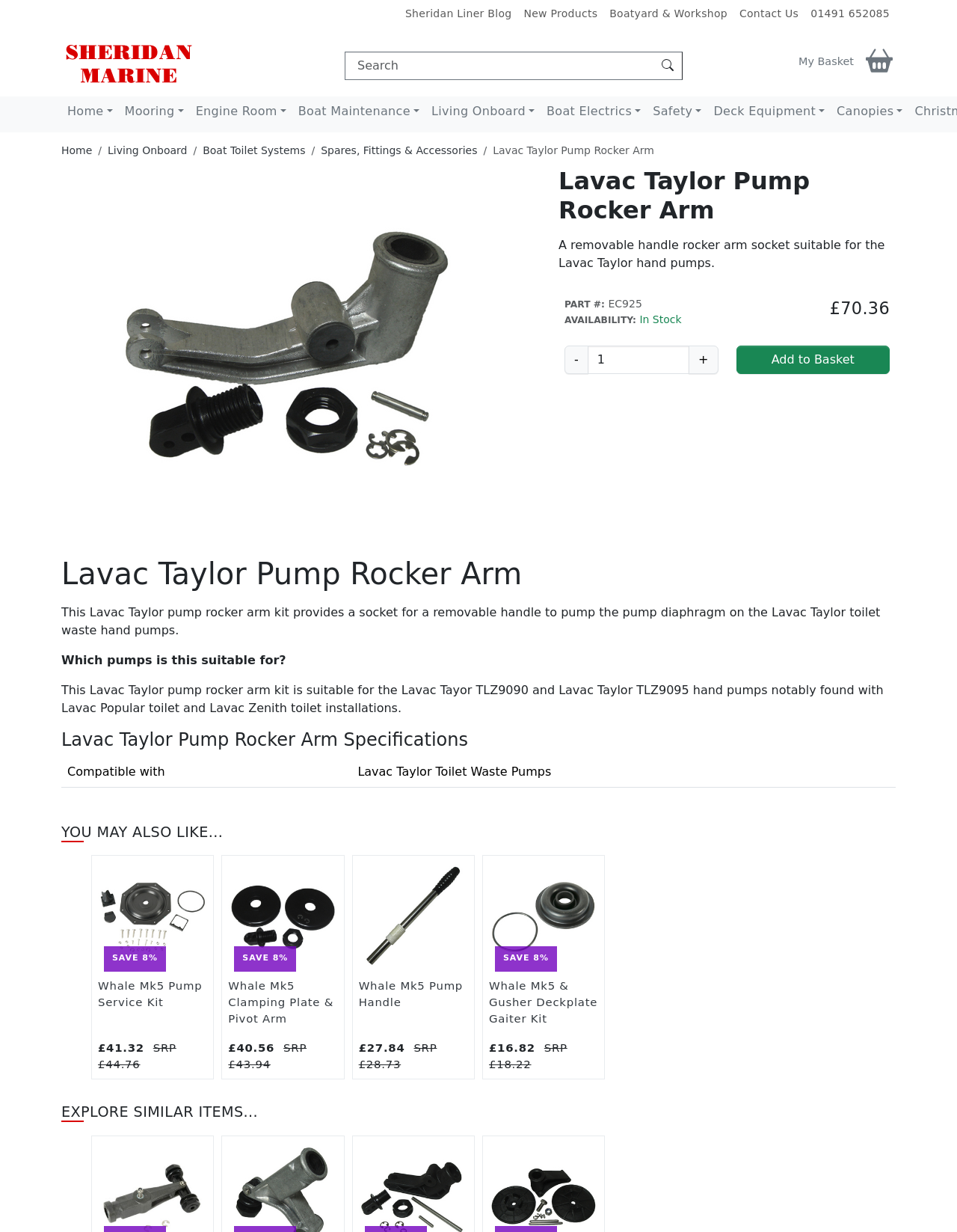Given the content of the image, can you provide a detailed answer to the question?
Is the Lavac Taylor Pump Rocker Arm in stock?

I found the availability information by looking at the product details section, where it says 'AVAILABILITY: In Stock'.